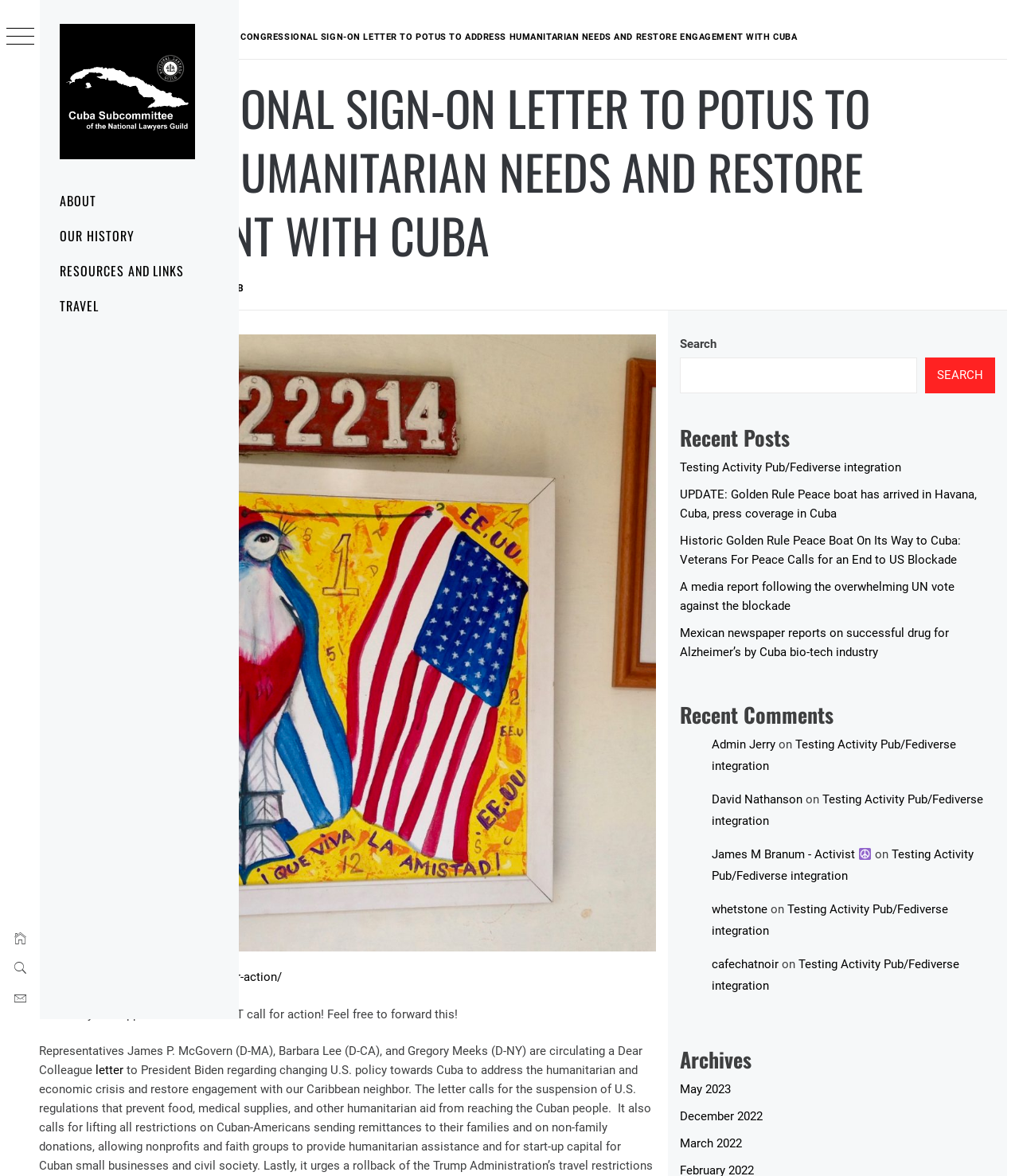Please find the bounding box coordinates for the clickable element needed to perform this instruction: "Read the recent post 'Testing Activity Pub/Fediverse integration'".

[0.74, 0.401, 0.957, 0.413]